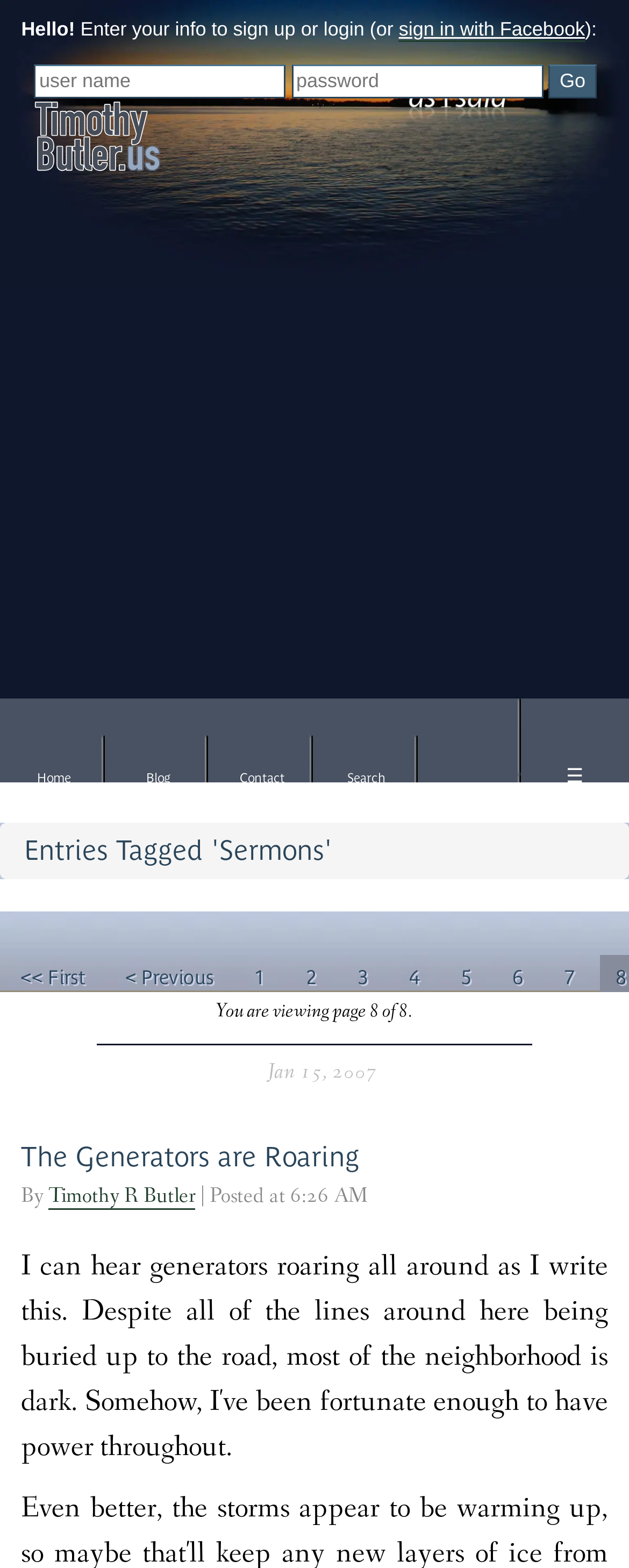Please identify the bounding box coordinates of the element that needs to be clicked to perform the following instruction: "Click on the 'Home' link".

[0.006, 0.469, 0.166, 0.523]